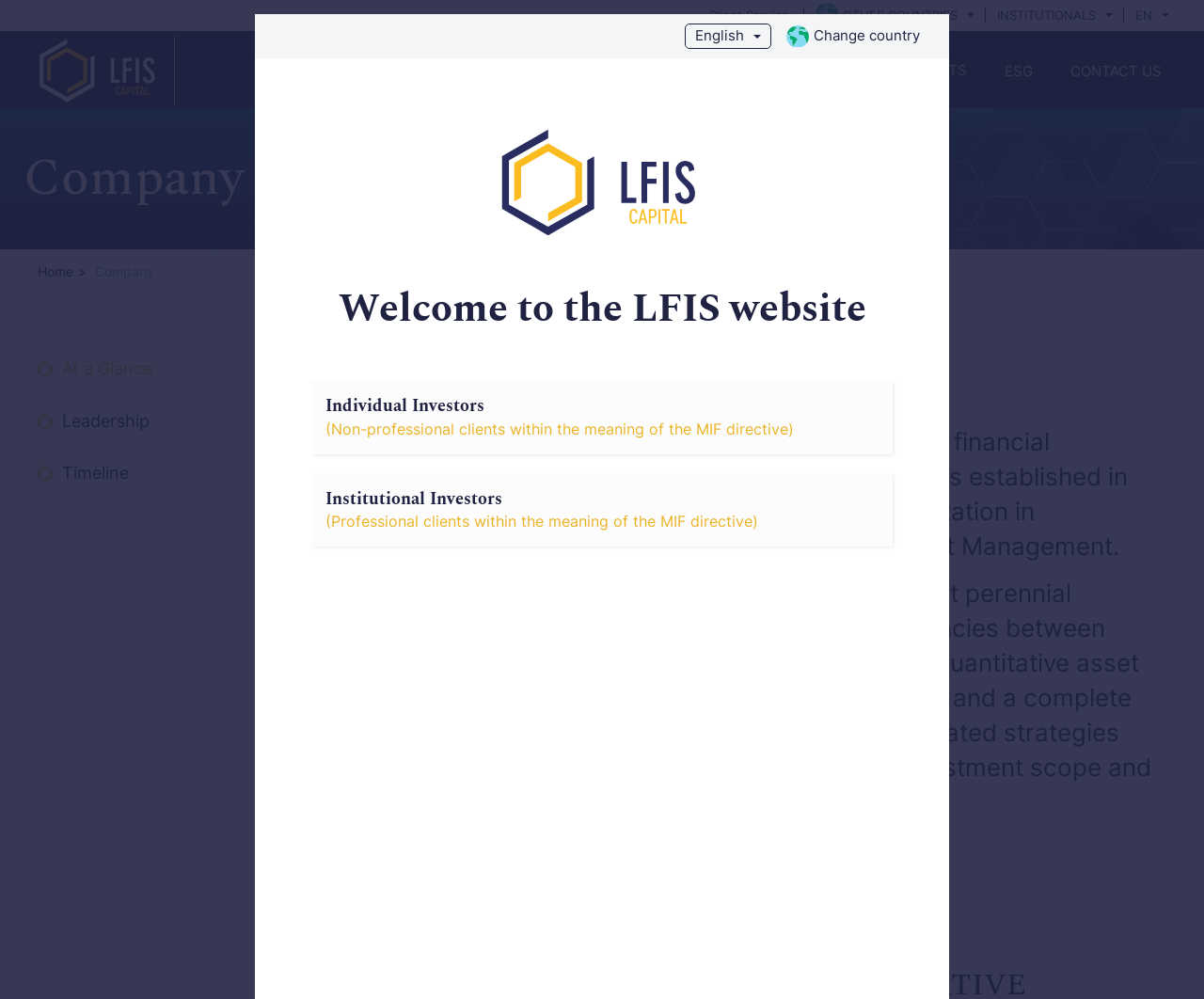Please identify the bounding box coordinates of where to click in order to follow the instruction: "Learn about the TAWS Mission".

None